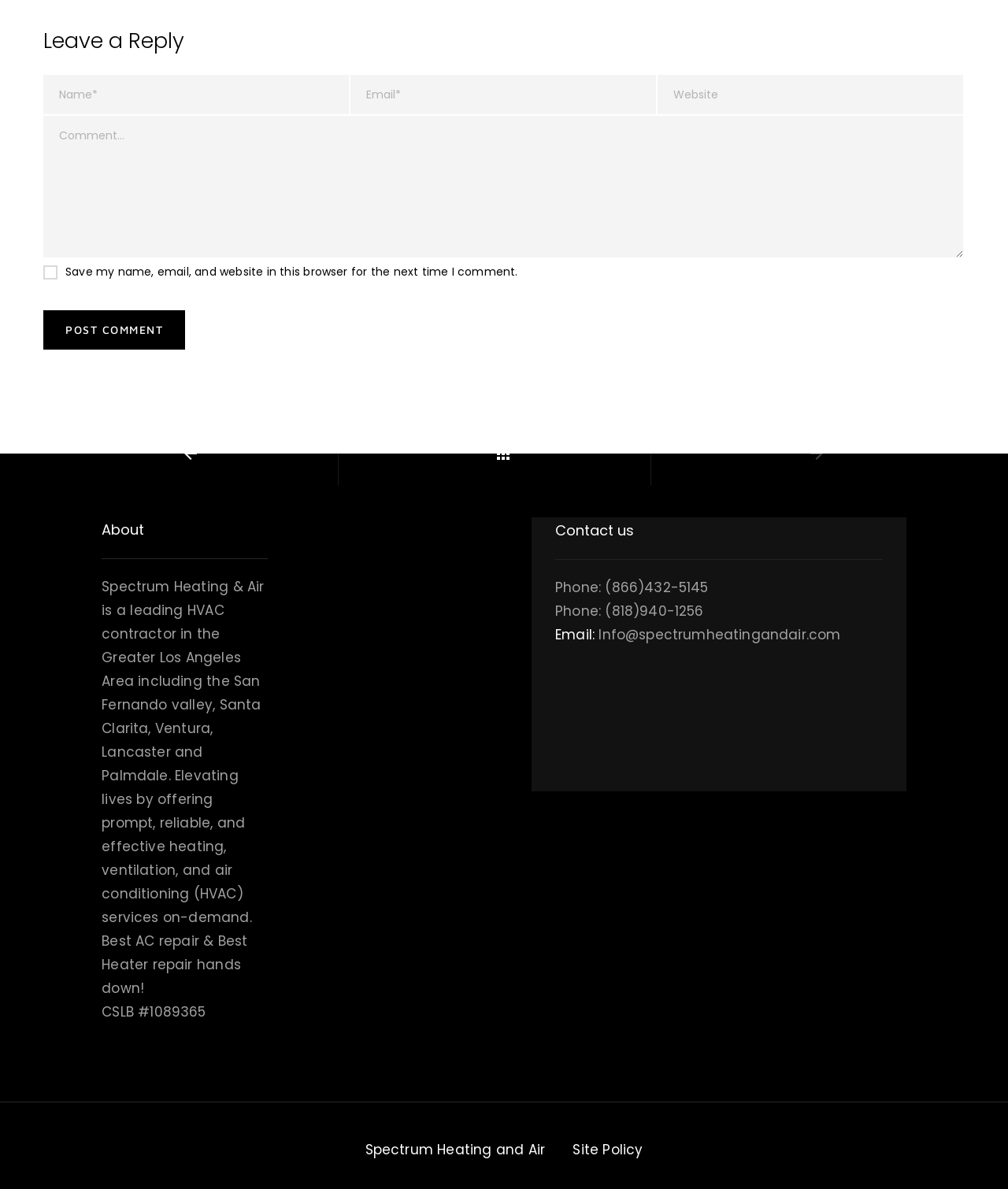Please specify the bounding box coordinates of the clickable region necessary for completing the following instruction: "Leave a comment". The coordinates must consist of four float numbers between 0 and 1, i.e., [left, top, right, bottom].

[0.043, 0.097, 0.955, 0.217]